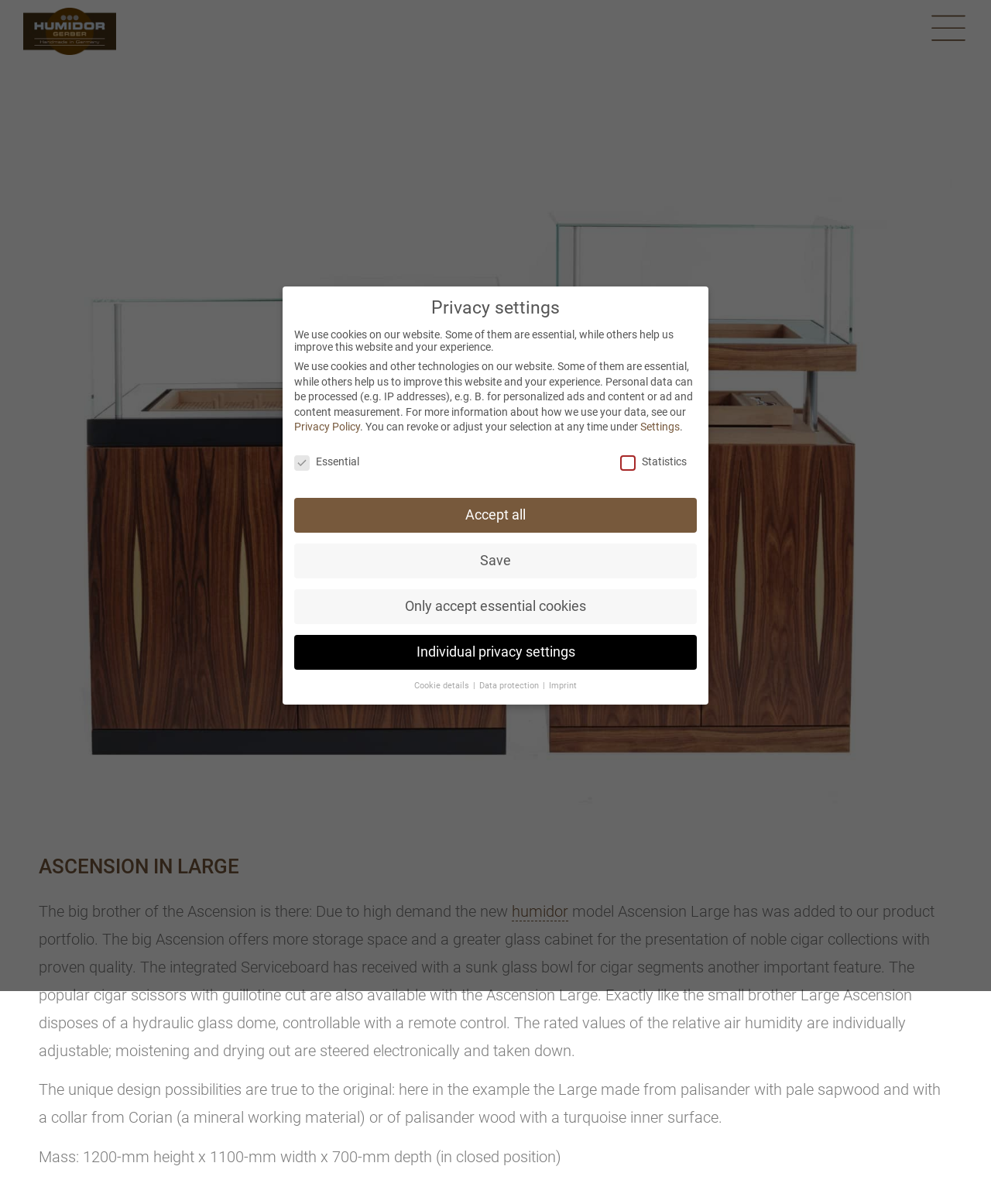Predict the bounding box coordinates of the UI element that matches this description: "Privacy Policy". The coordinates should be in the format [left, top, right, bottom] with each value between 0 and 1.

[0.297, 0.349, 0.363, 0.36]